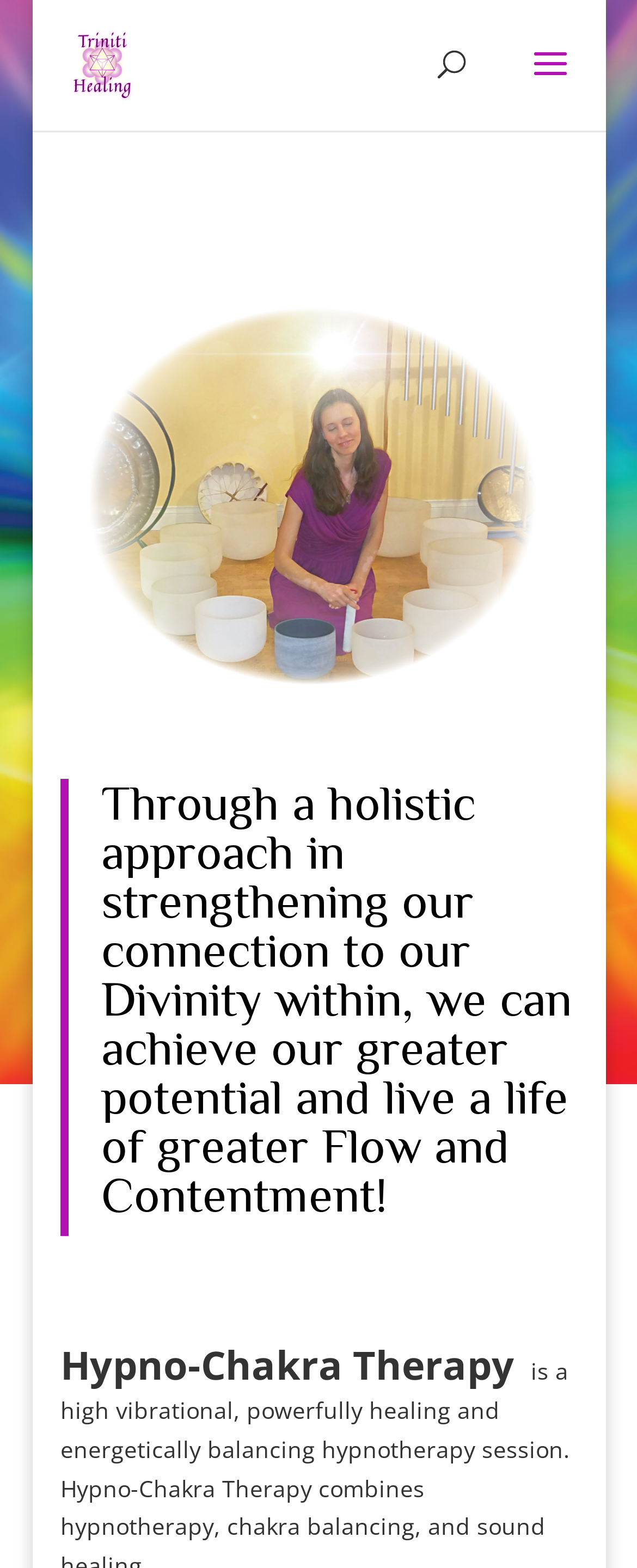What is the logo of Triniti Healing Services?
Look at the screenshot and respond with one word or a short phrase.

Triniti Healing